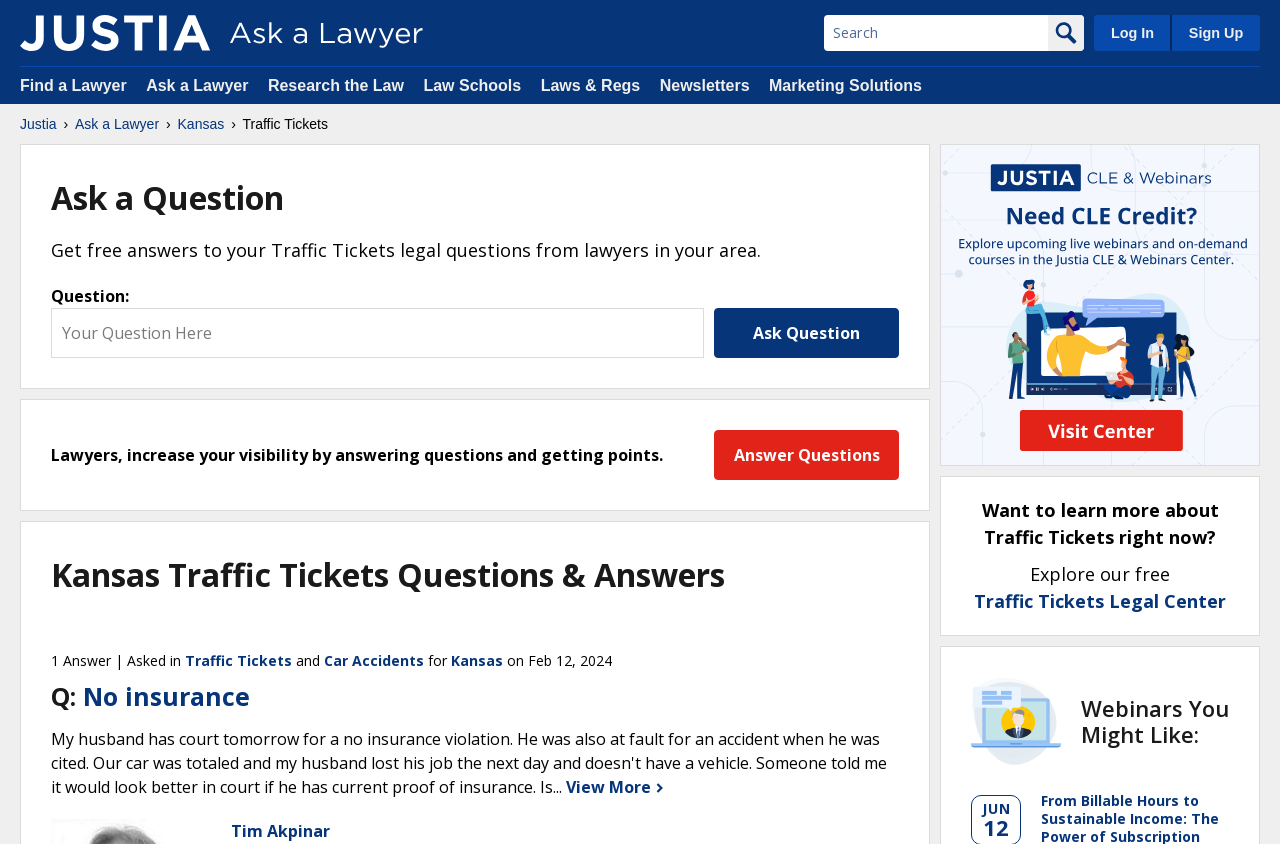Determine the bounding box coordinates of the area to click in order to meet this instruction: "Ask a lawyer a question".

[0.558, 0.365, 0.702, 0.425]